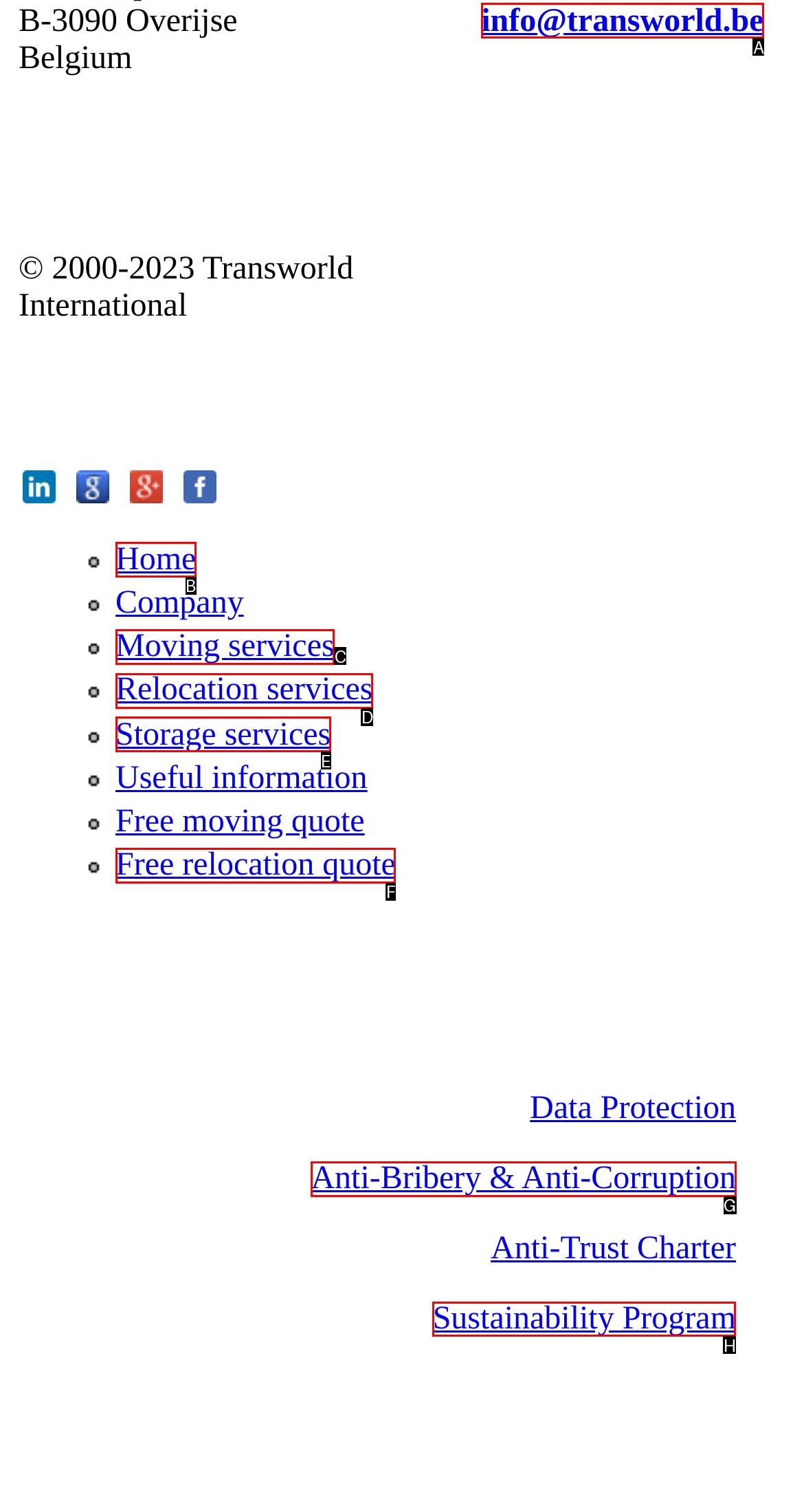Tell me the letter of the correct UI element to click for this instruction: Learn about Sustainability Program. Answer with the letter only.

H